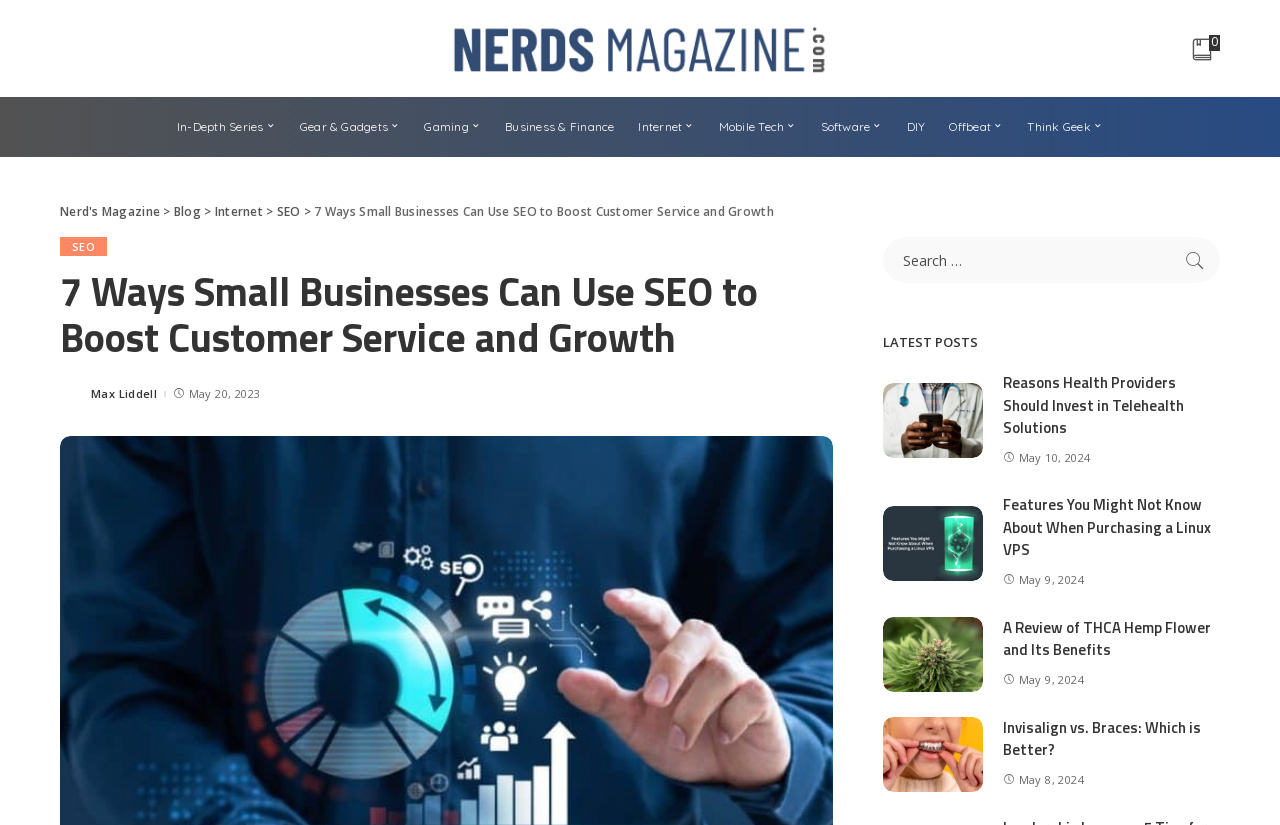Determine the bounding box coordinates of the region that needs to be clicked to achieve the task: "Search for something".

[0.69, 0.288, 0.953, 0.343]